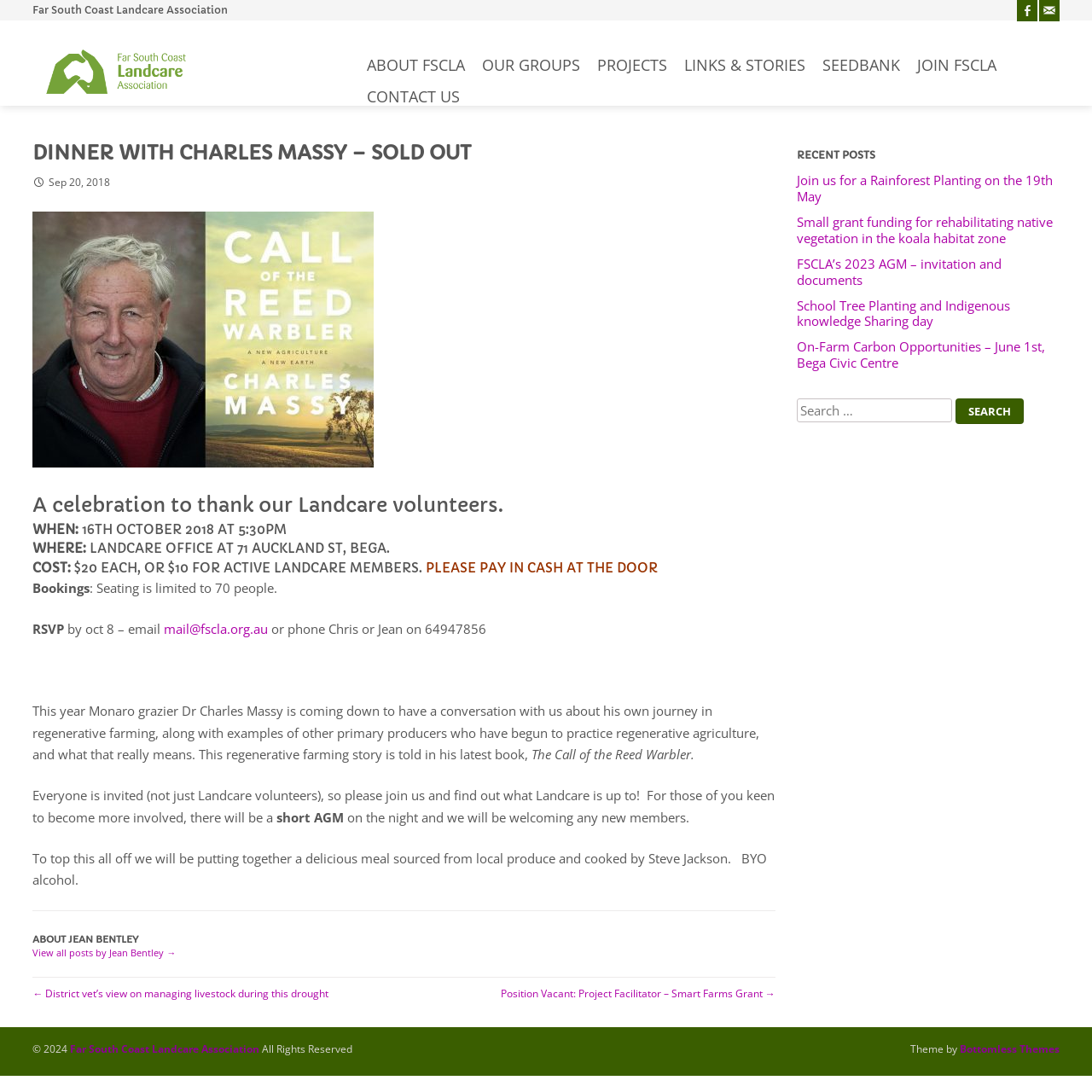Summarize the webpage in an elaborate manner.

The webpage is about the Far South Coast Landcare Association, with a focus on an event called "Dinner with Charles Massy" which is sold out. At the top of the page, there is a heading with the organization's name, followed by two social media links and a heading with the same name again. Below this, there is a link to skip to the content.

The main content area is divided into two sections. On the left, there is an article with a heading announcing the dinner event, which is sold out. The article provides details about the event, including the date, time, location, and cost. It also mentions that bookings are limited to 70 people and provides an RSVP deadline and contact information. The article continues to describe the event, including the guest speaker, Dr. Charles Massy, and his book on regenerative farming. It also mentions that there will be a short AGM and a delicious meal sourced from local produce.

On the right side of the page, there is a complementary section with a heading "Recent Posts" and a list of five links to recent articles. Below this, there is a search box with a button to search the site.

At the bottom of the page, there is a footer section with copyright information, a link to the organization's website, and a theme credit.

There are no images on the page, except for a small icon in the top-right corner, which appears to be a social media link. The overall layout is clean and easy to navigate, with clear headings and concise text.